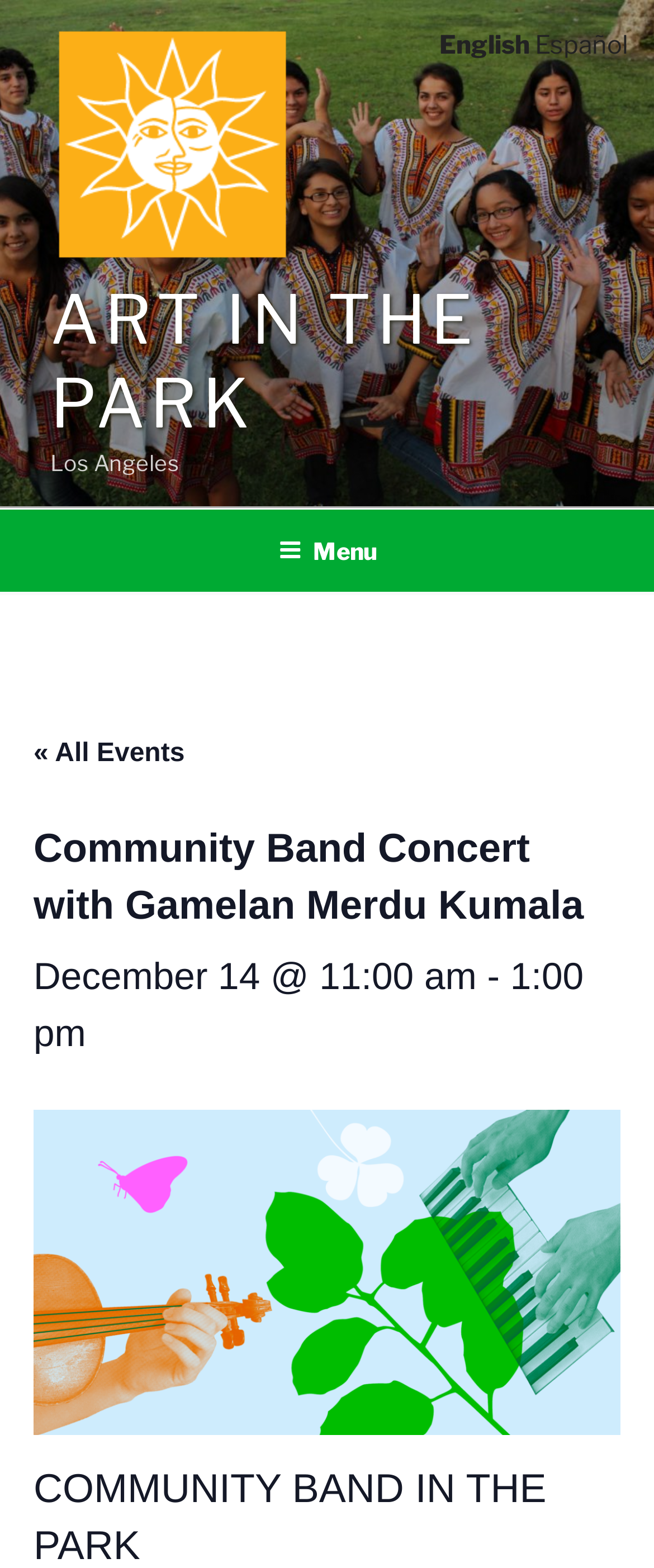What is the purpose of the button?
Answer the question with a detailed and thorough explanation.

I inferred the answer by looking at the button element with the text 'Menu' and the attribute 'expanded: False', which suggests that the button is used to control a menu.